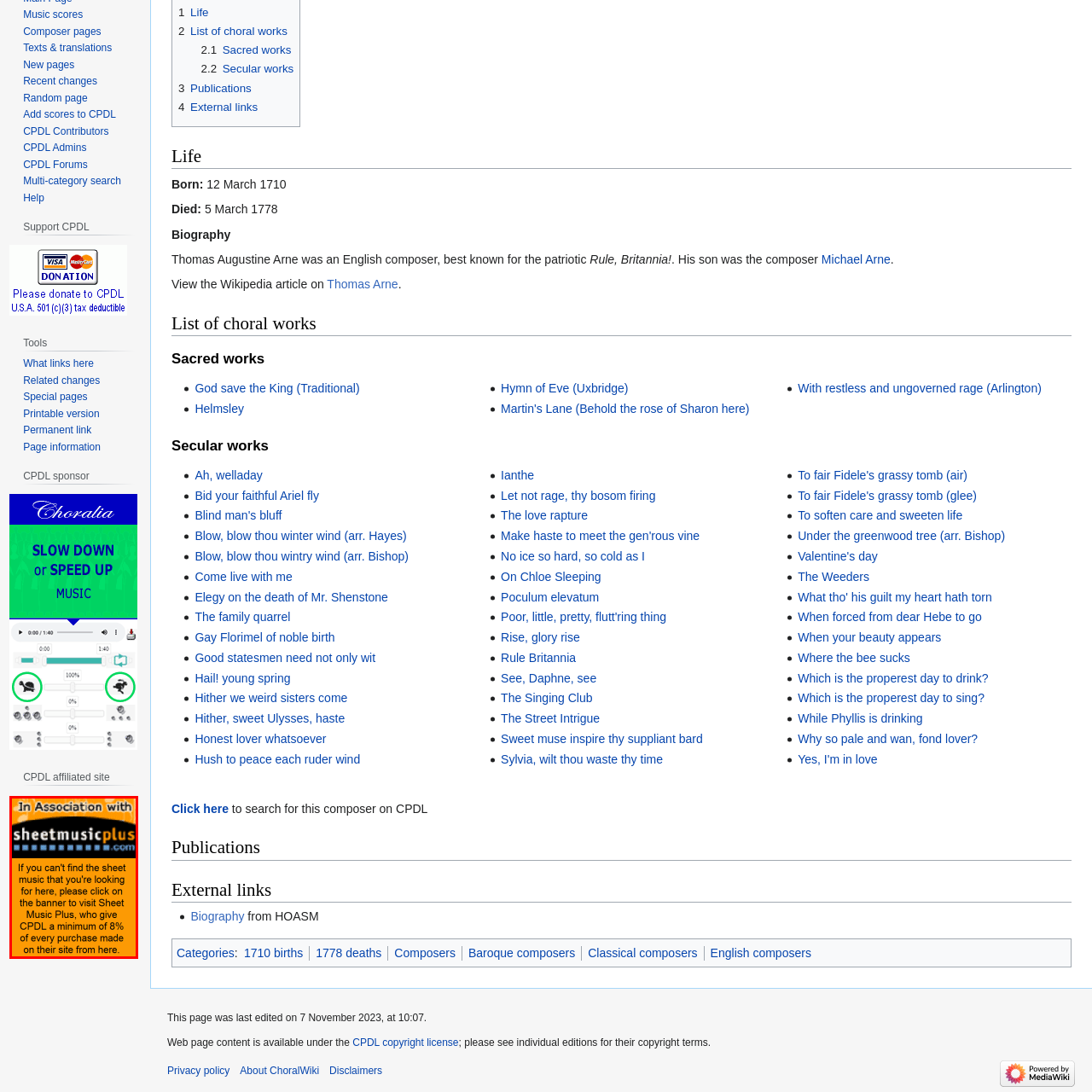Generate an in-depth caption for the image enclosed by the red boundary.

The image features a promotional banner for Sheet Music Plus, an online platform specializing in a vast selection of sheet music. The banner emphasizes the association between Sheet Music Plus and CPDL (Choral Public Domain Library). It encourages viewers to click on the banner if they are unable to find specific sheet music on the current site. The message highlights that Sheet Music Plus contributes a minimum of 8% from each purchase back to CPDL, supporting its operations. The overall design is bright and eye-catching, intended to attract musicians and choral enthusiasts looking for music resources.